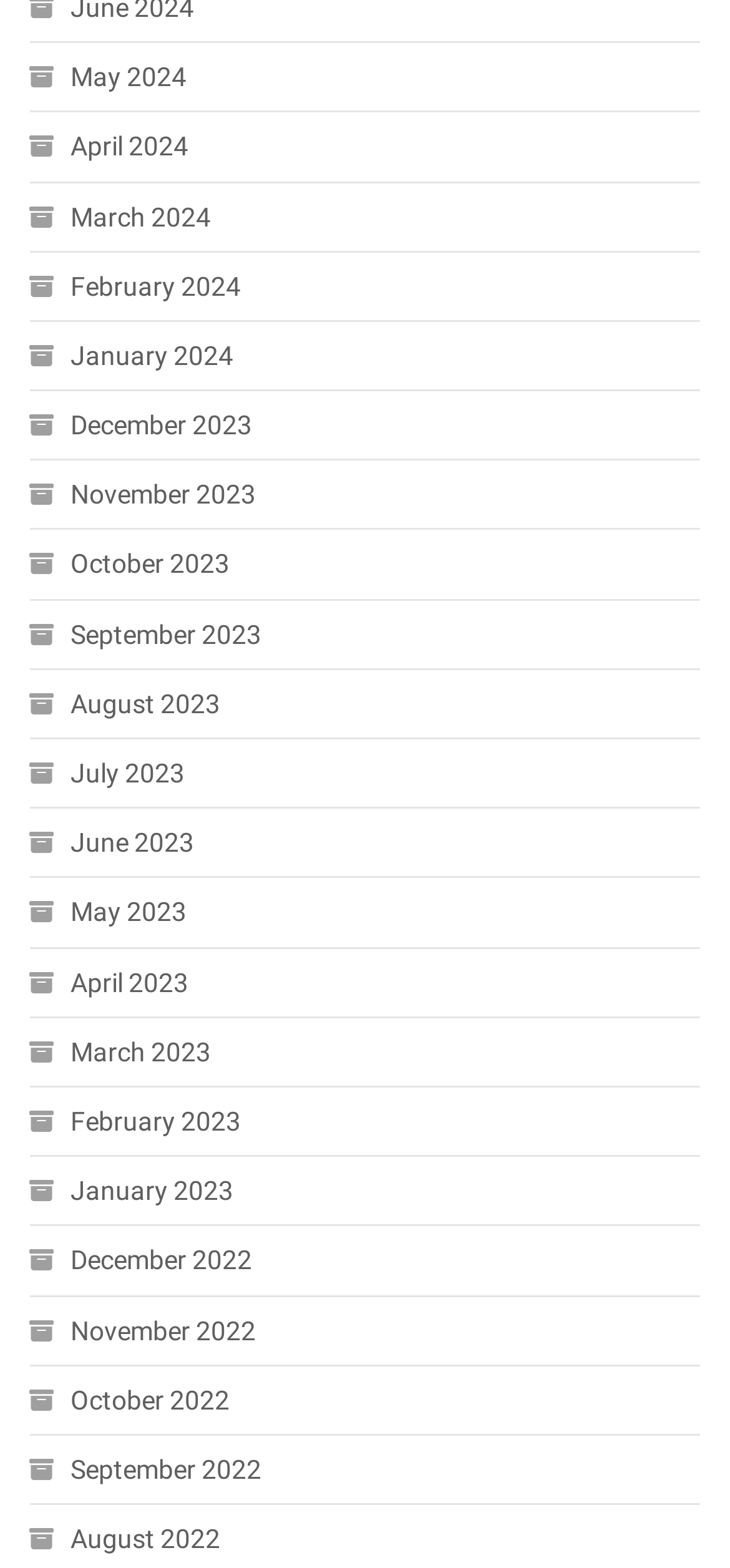Please identify the bounding box coordinates of the element that needs to be clicked to execute the following command: "View January 2024". Provide the bounding box using four float numbers between 0 and 1, formatted as [left, top, right, bottom].

[0.04, 0.211, 0.319, 0.242]